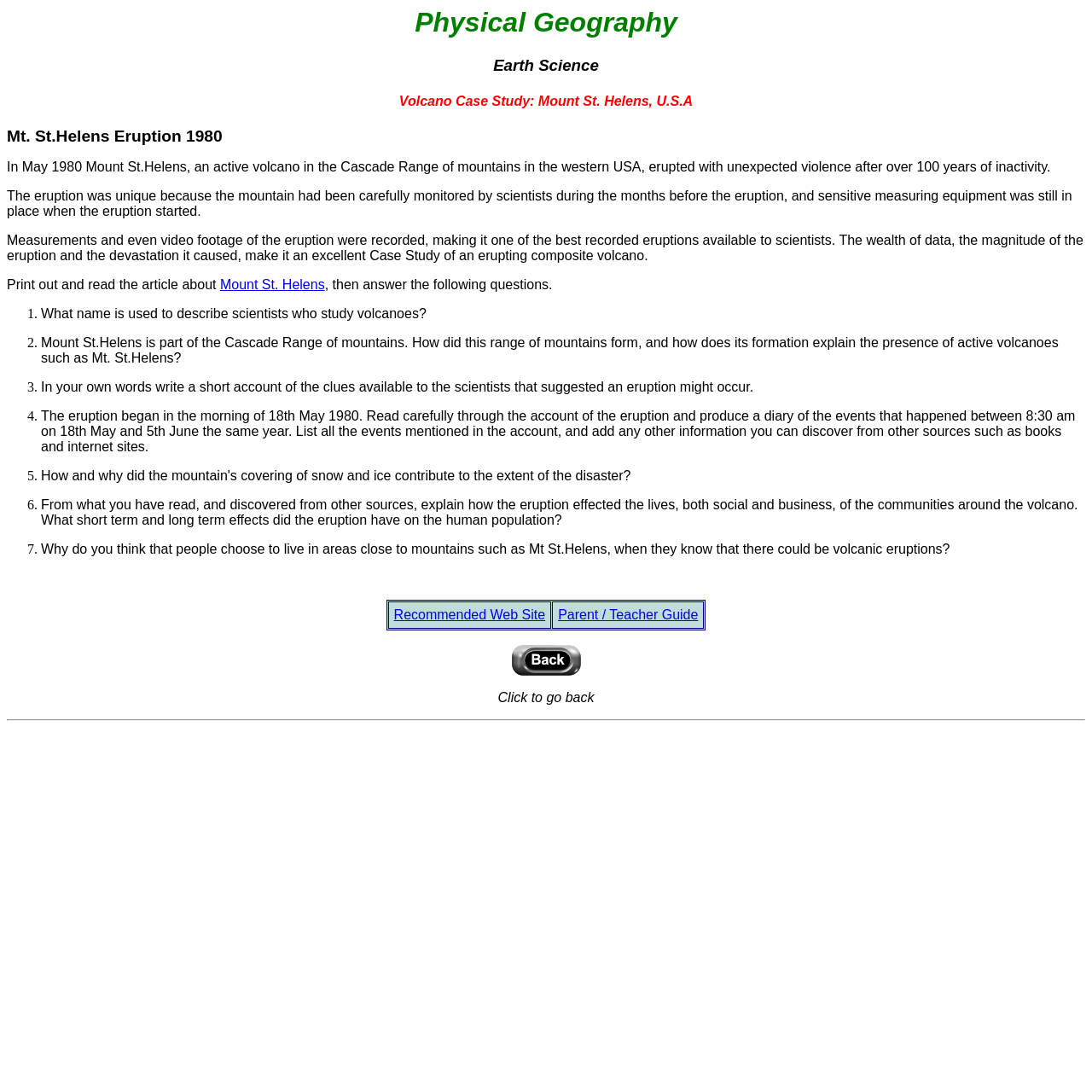Provide a brief response using a word or short phrase to this question:
What is the purpose of the link 'Recommended Web Site'?

To provide additional resources